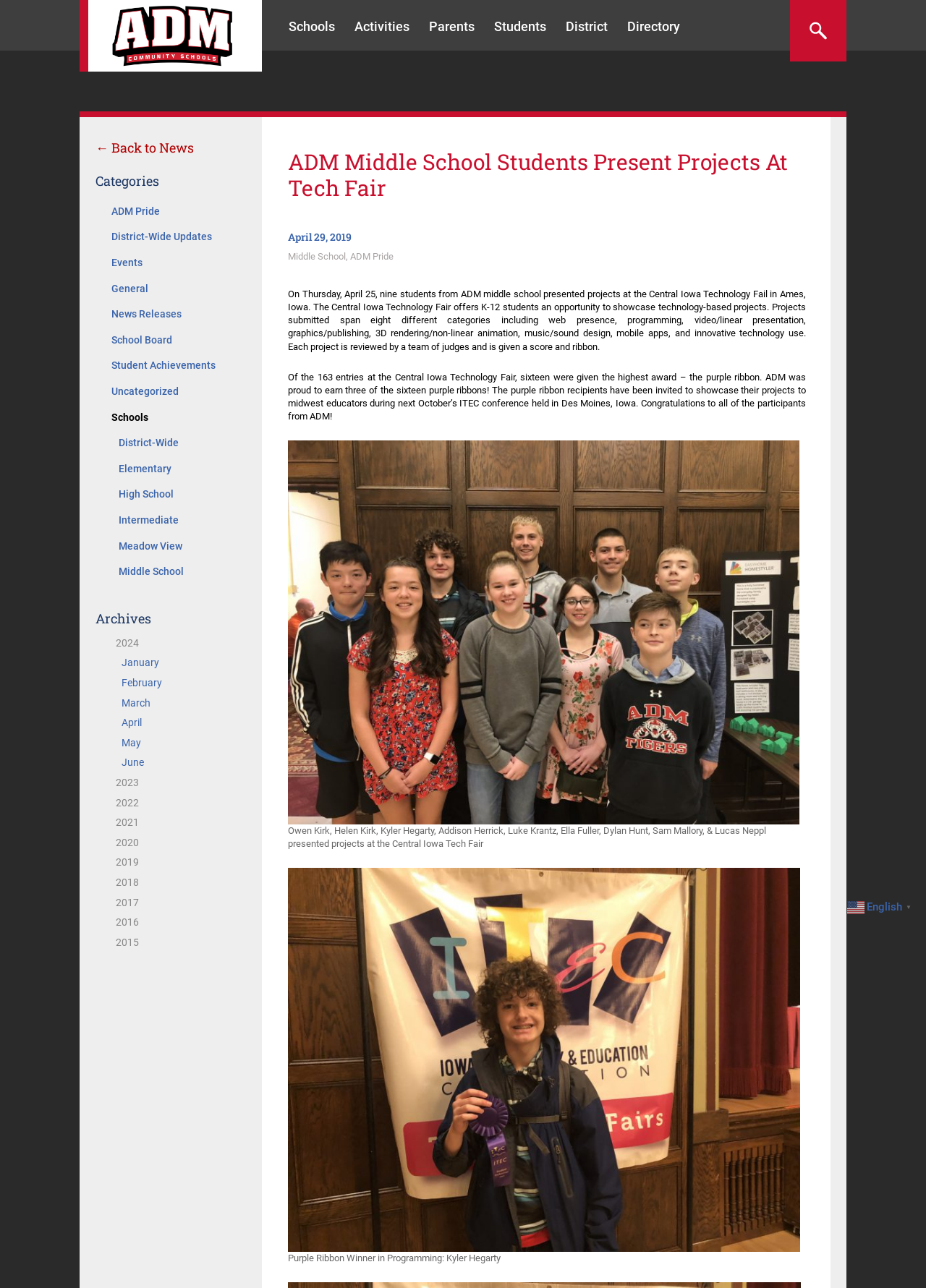Please provide the bounding box coordinates for the element that needs to be clicked to perform the instruction: "Search for ADM Pride". The coordinates must consist of four float numbers between 0 and 1, formatted as [left, top, right, bottom].

[0.711, 0.02, 0.825, 0.039]